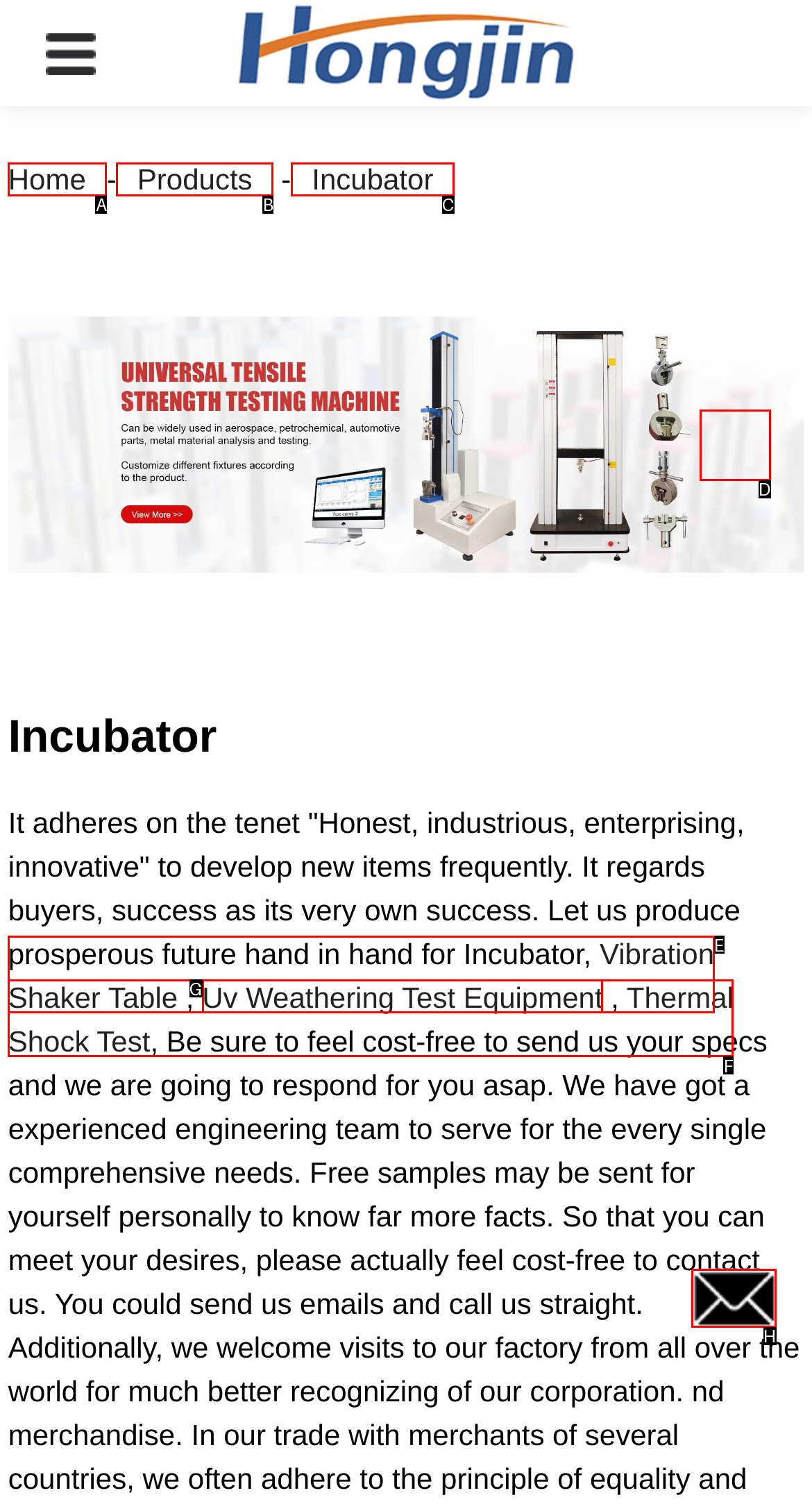Based on the description: Products, find the HTML element that matches it. Provide your answer as the letter of the chosen option.

B